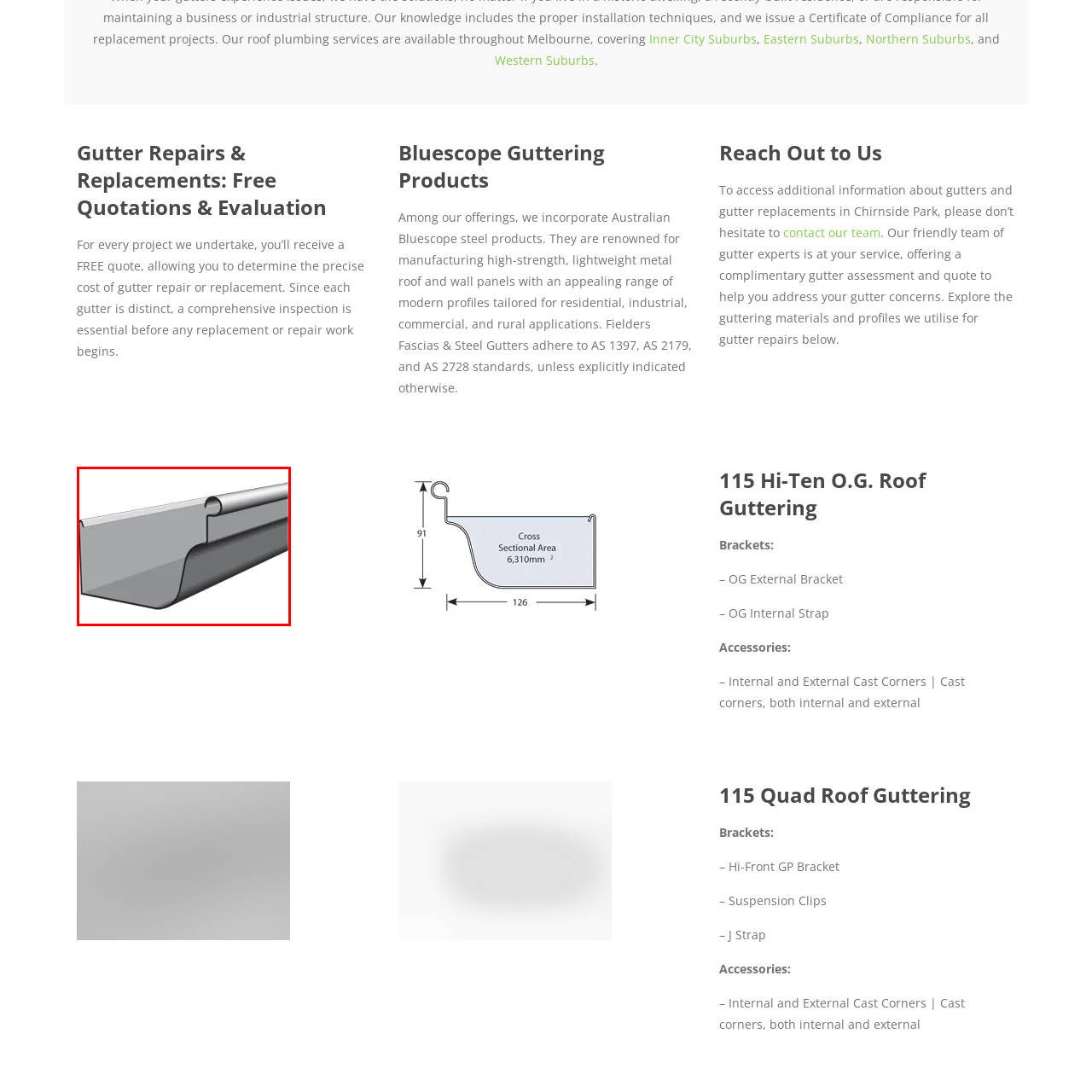Observe the visual content surrounded by a red rectangle, What types of installations is this gutter suited for? Respond using just one word or a short phrase.

Residential and commercial